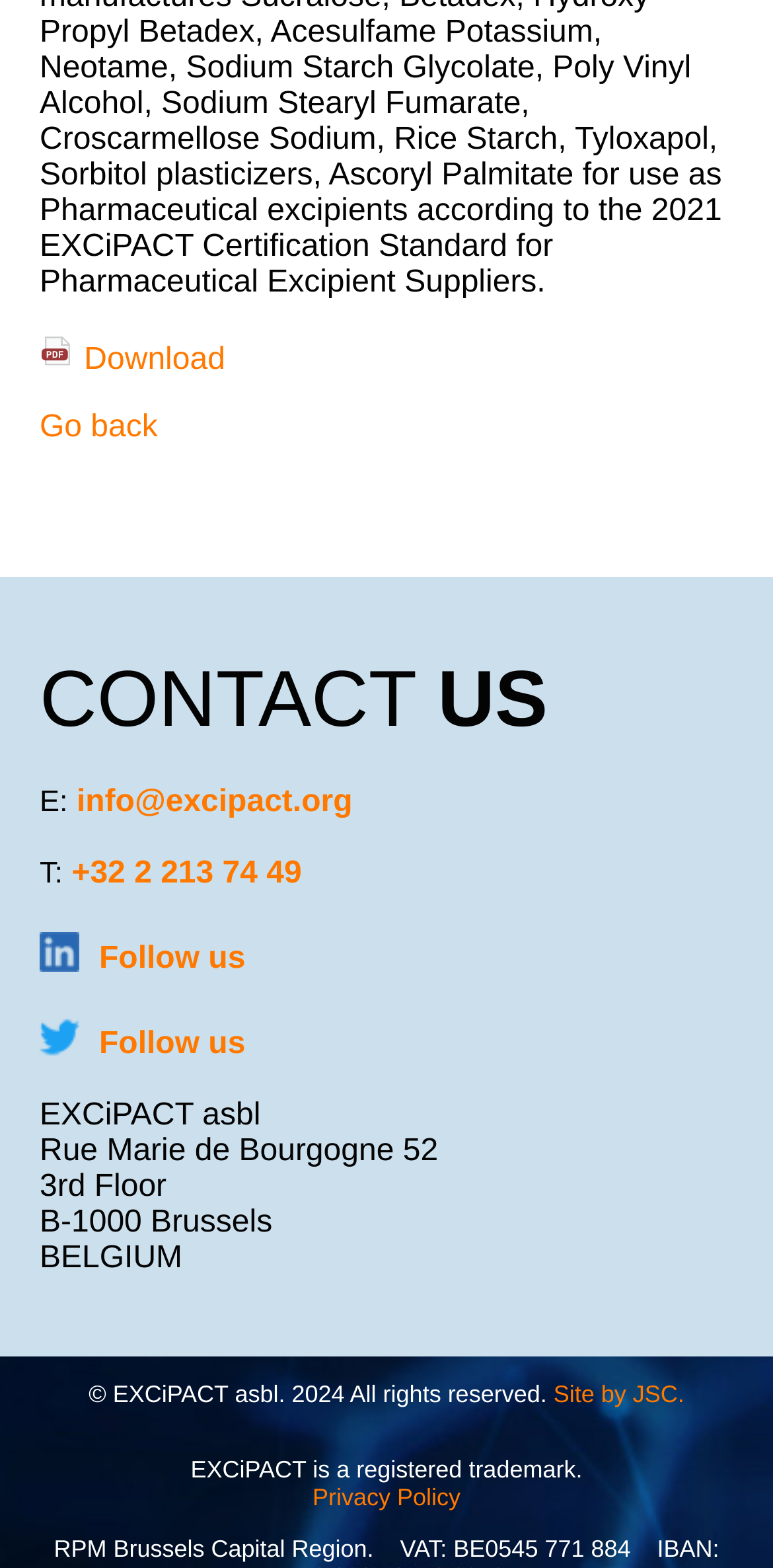What is the address of EXCiPACT asbl?
Utilize the image to construct a detailed and well-explained answer.

The address of EXCiPACT asbl can be found in the section below the 'CONTACT US' section, where it is written as 'Rue Marie de Bourgogne 52', '3rd Floor', 'B-1000 Brussels', and 'BELGIUM'.